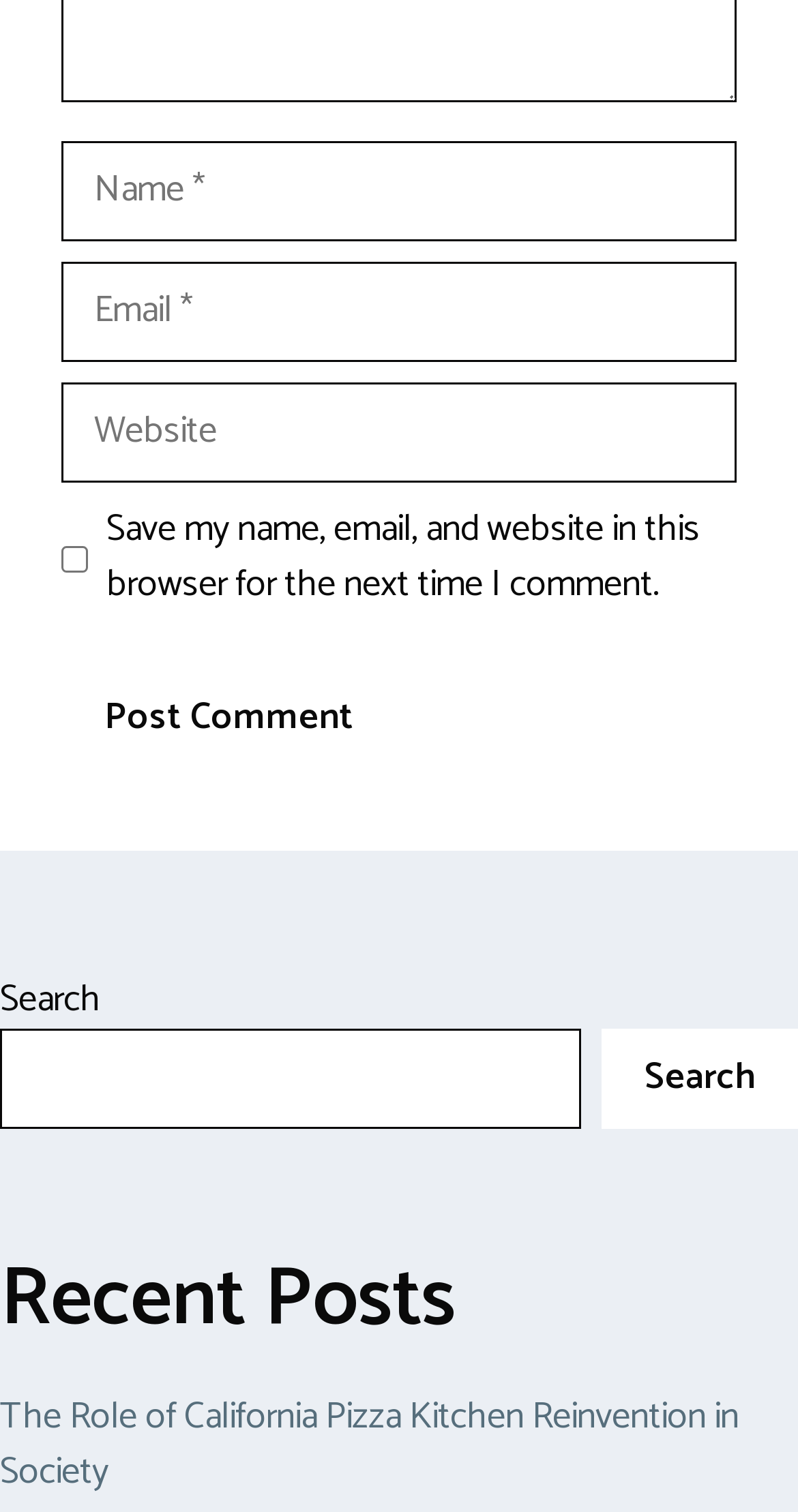What is the purpose of the checkbox? From the image, respond with a single word or brief phrase.

Save comment info